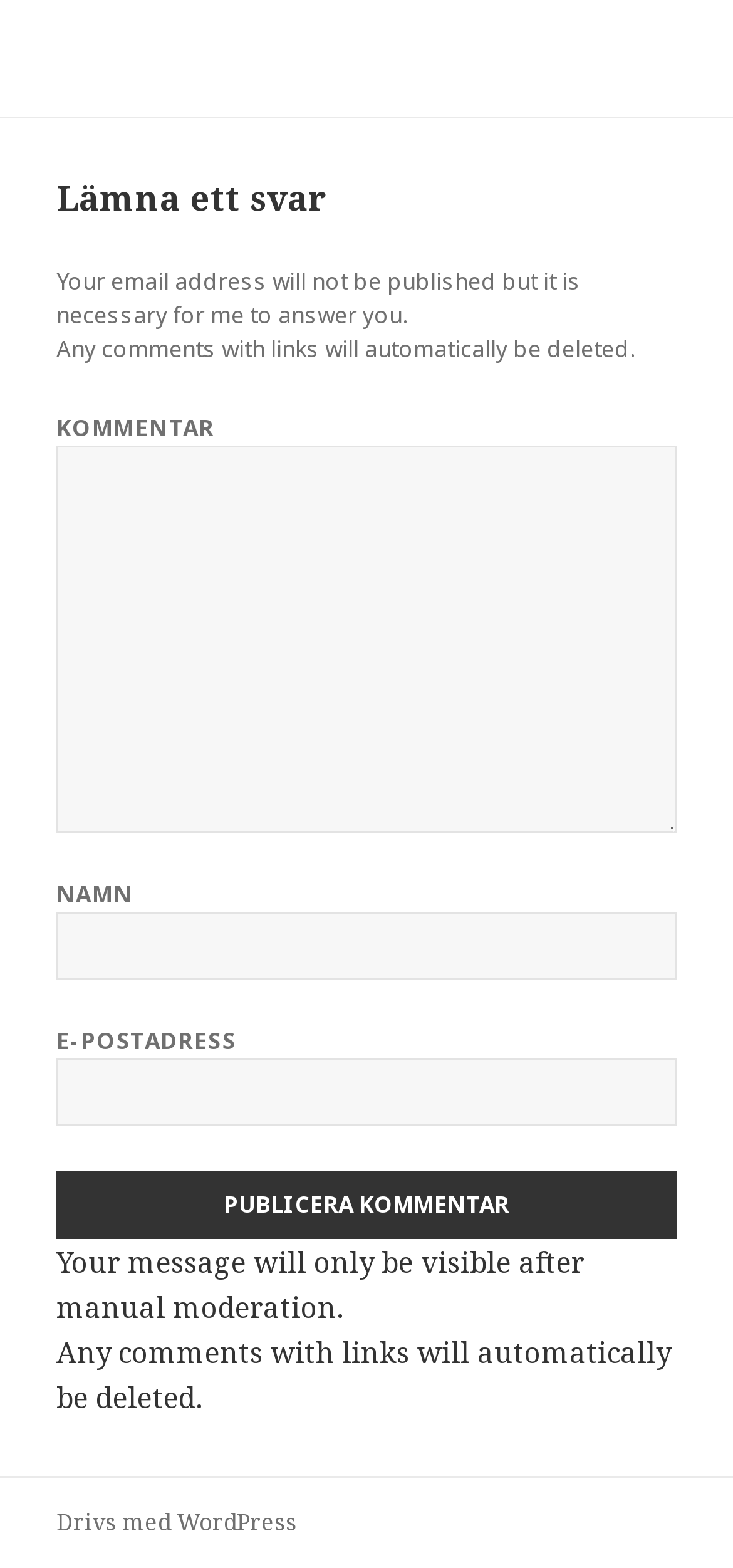Based on the image, provide a detailed and complete answer to the question: 
What happens to comments after they are submitted?

The text at the bottom of the page states that 'Your message will only be visible after manual moderation.' This implies that comments are not immediately visible after submission, but rather they are reviewed by a moderator before being published.